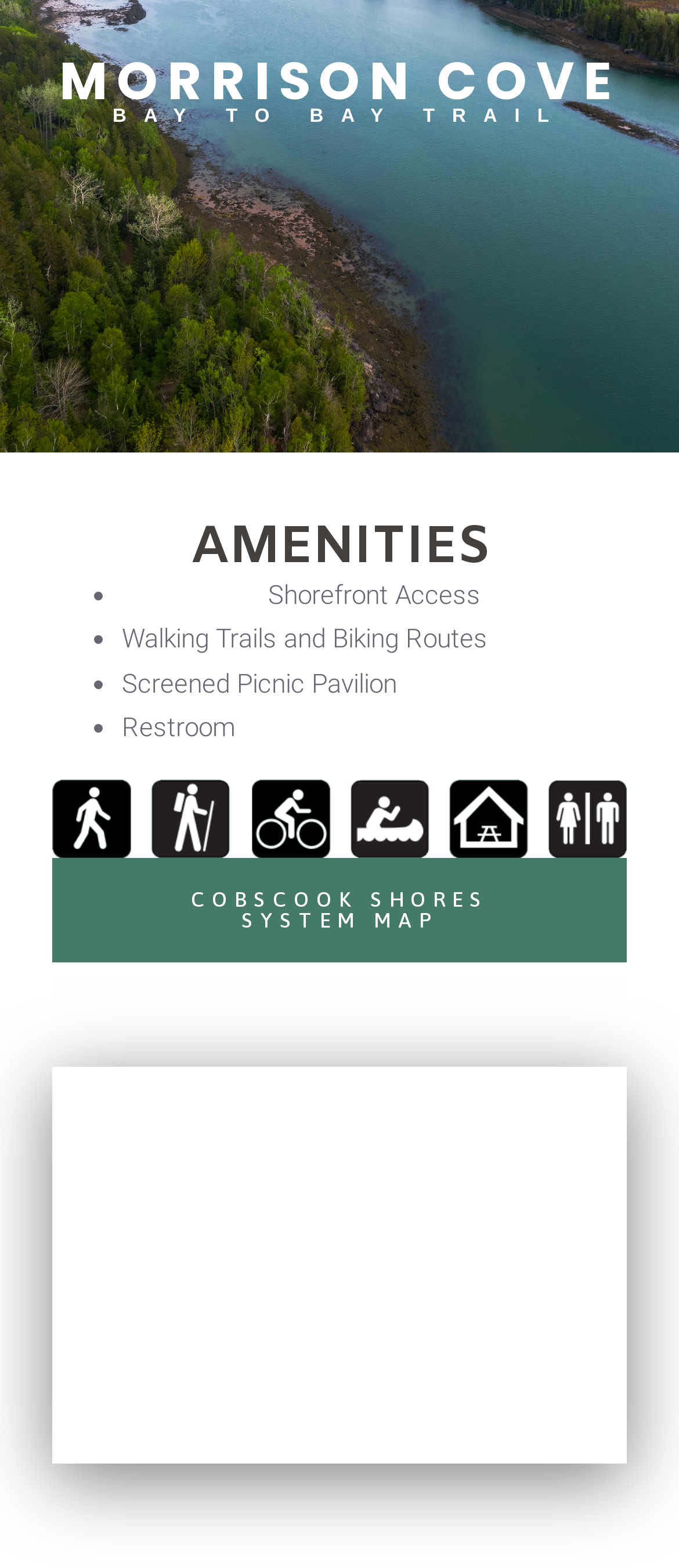Bounding box coordinates are given in the format (top-left x, top-left y, bottom-right x, bottom-right y). All values should be floating point numbers between 0 and 1. Provide the bounding box coordinate for the UI element described as: alt="Morrison_Cove_Map"

[0.077, 0.68, 0.923, 0.934]